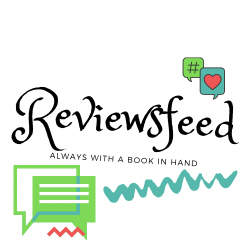Look at the image and give a detailed response to the following question: What do the speech bubbles and abstract designs symbolize?

The surrounding graphic elements, including colorful speech bubbles and abstract designs, symbolize communication and engagement, which are essential components of a vibrant book blogging community, where people share their thoughts and recommendations about books.